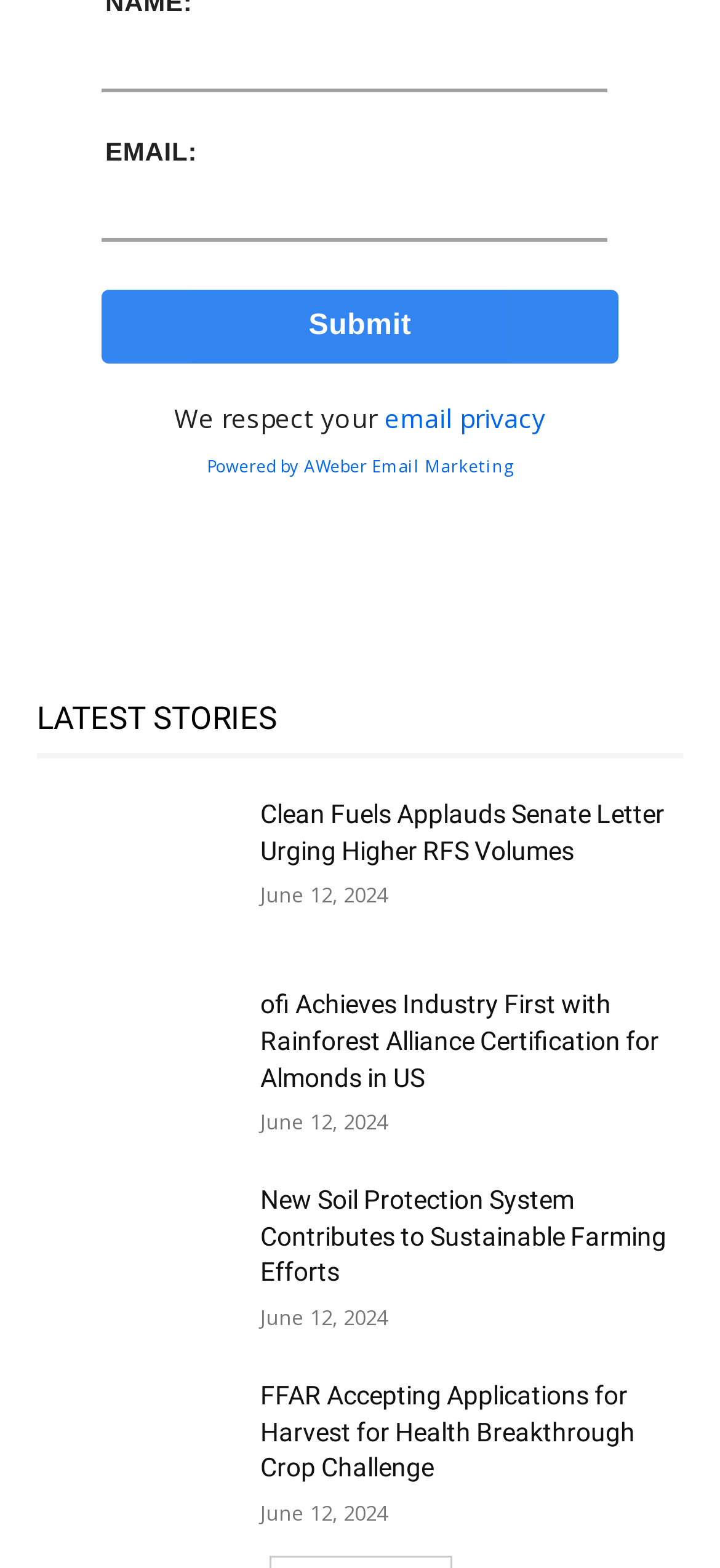Calculate the bounding box coordinates for the UI element based on the following description: "name="email"". Ensure the coordinates are four float numbers between 0 and 1, i.e., [left, top, right, bottom].

[0.141, 0.115, 0.845, 0.155]